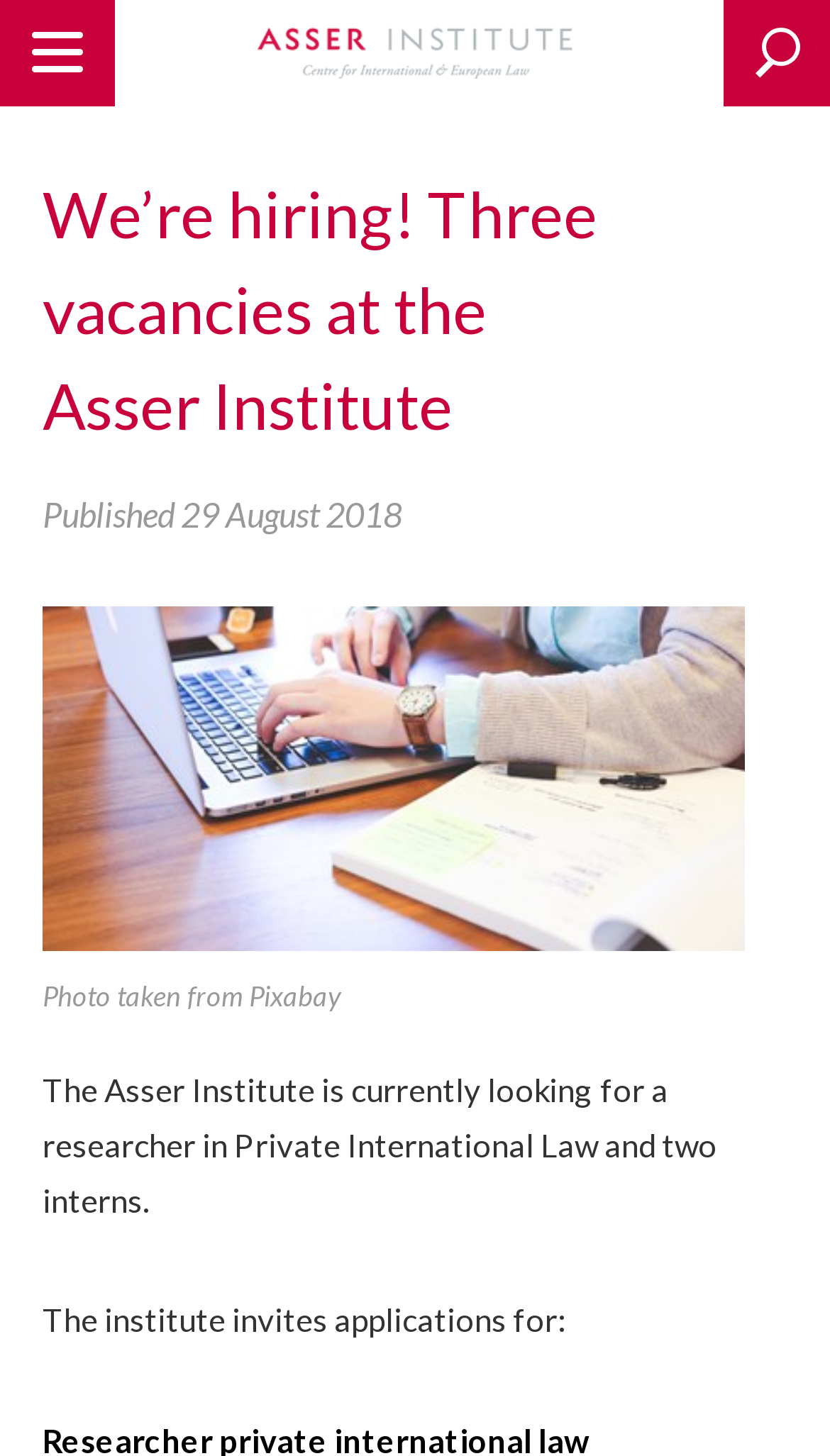Given the element description "Menu Close" in the screenshot, predict the bounding box coordinates of that UI element.

[0.0, 0.0, 0.138, 0.073]